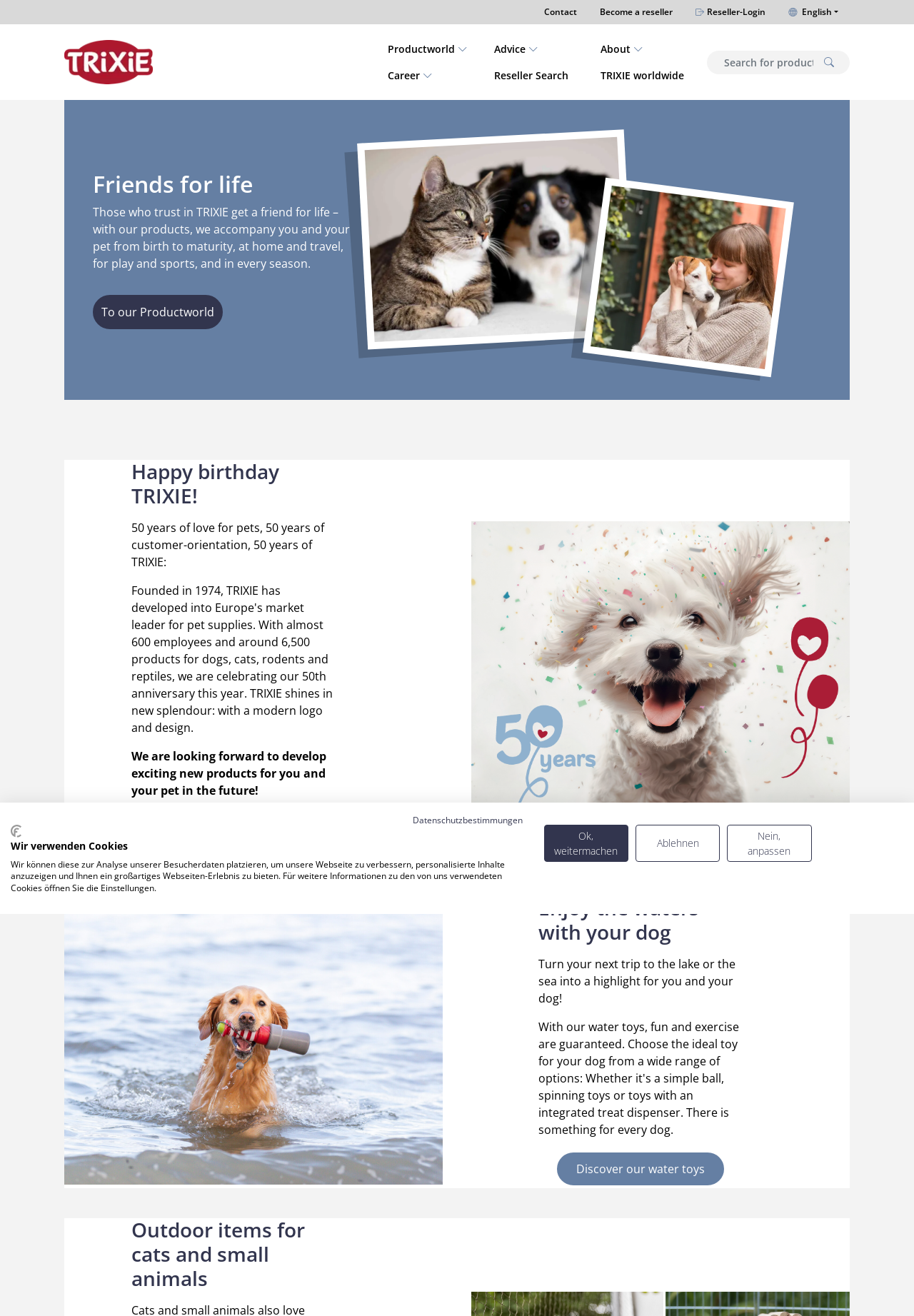What is TRIXIE celebrating?
Please provide a single word or phrase as the answer based on the screenshot.

50th birthday